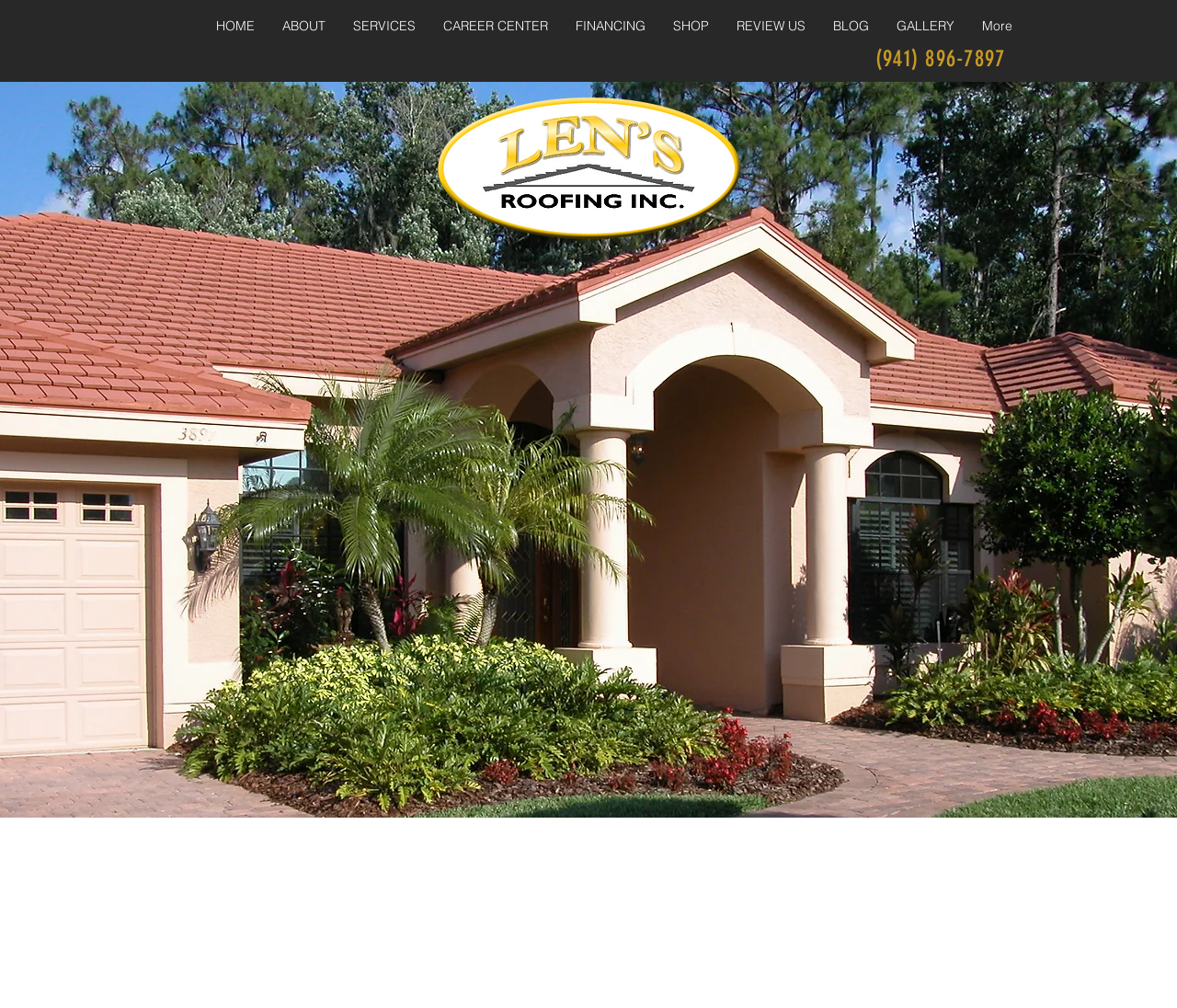What is the name of the company?
Please look at the screenshot and answer using one word or phrase.

Len's Roofing